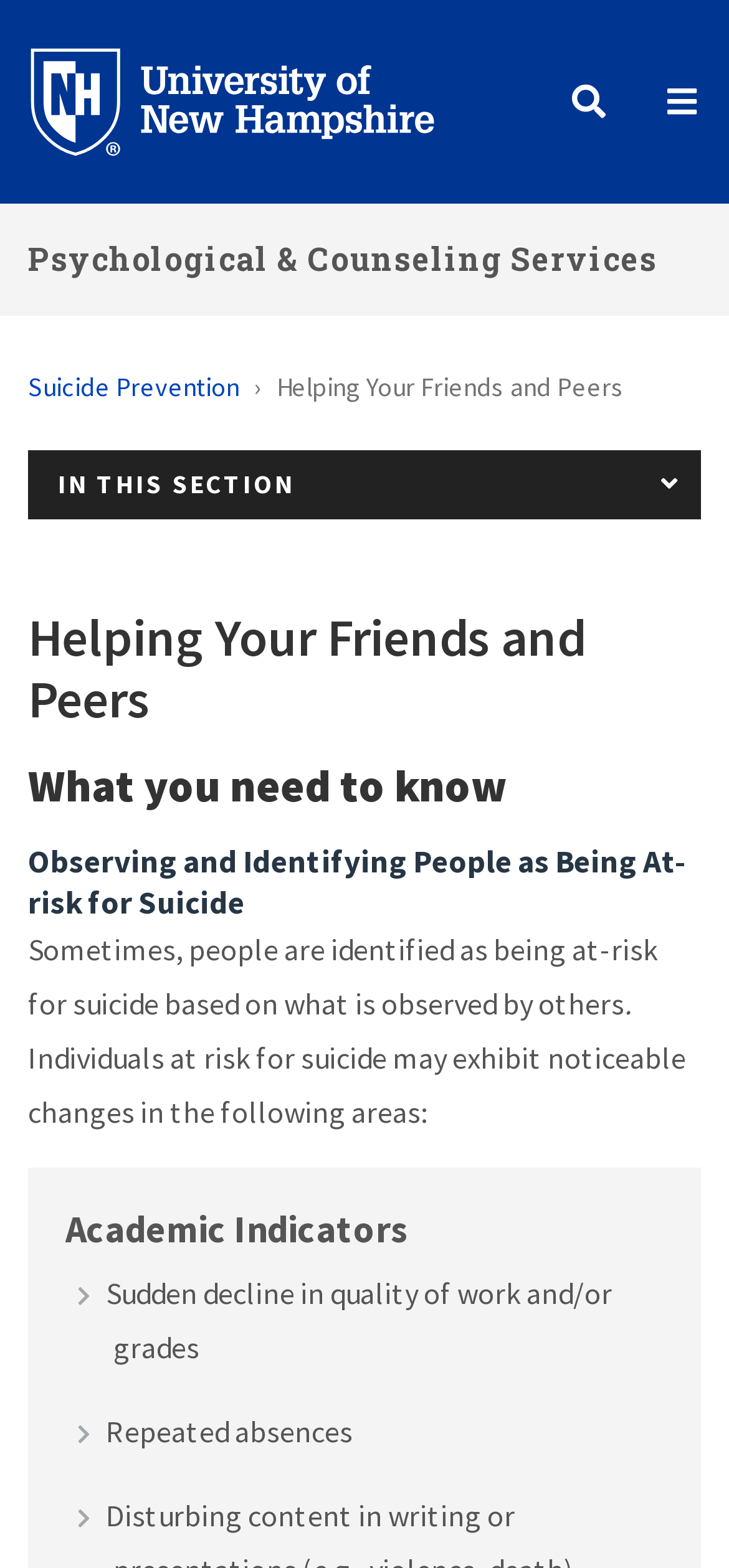Provide the bounding box coordinates for the UI element that is described by this text: "In This Section". The coordinates should be in the form of four float numbers between 0 and 1: [left, top, right, bottom].

[0.038, 0.287, 0.962, 0.331]